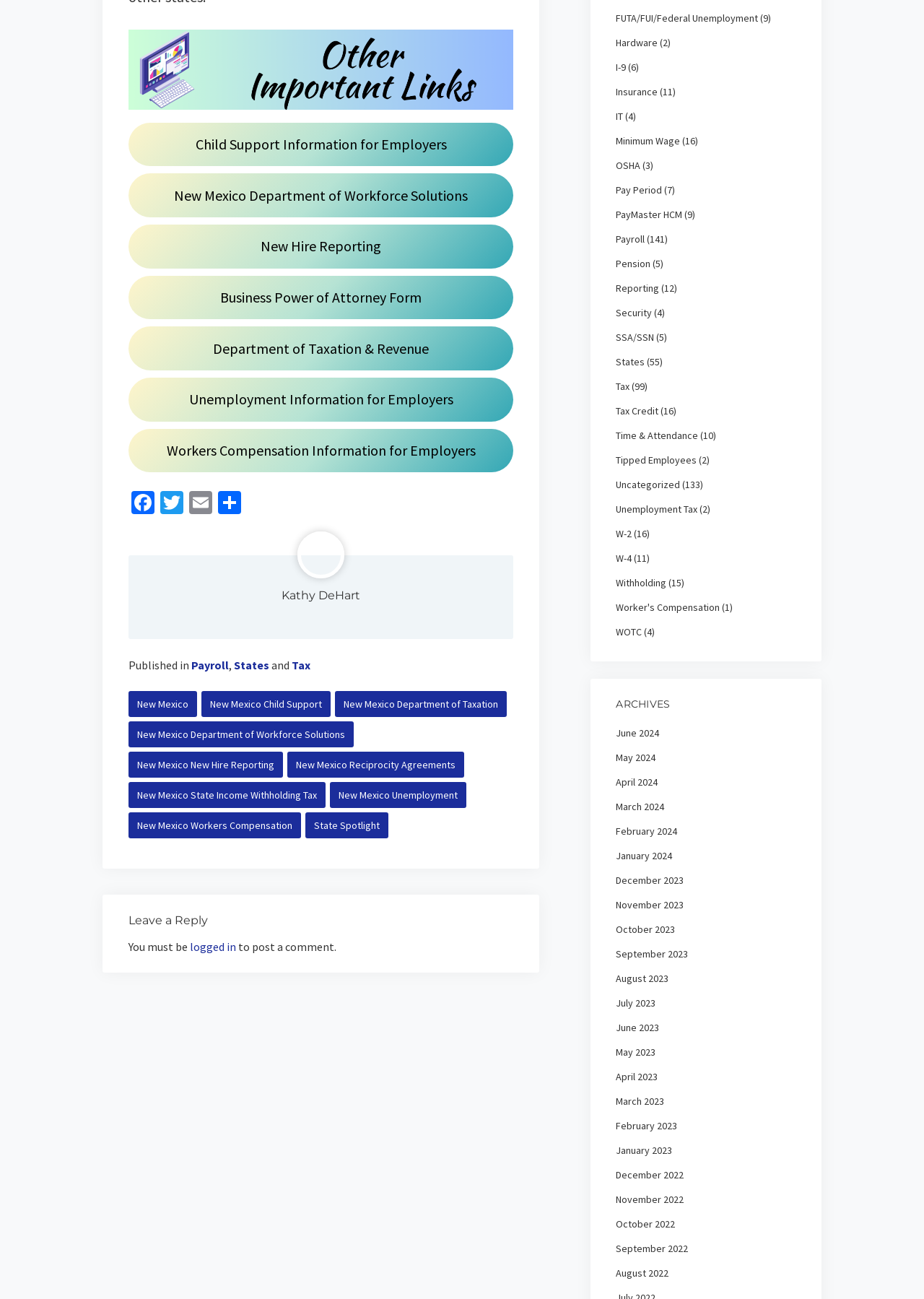Analyze the image and give a detailed response to the question:
What is the topic of the webpage?

The webpage contains multiple links and headings related to payroll, taxation, and employment, indicating that the topic of the webpage is payroll and taxation.